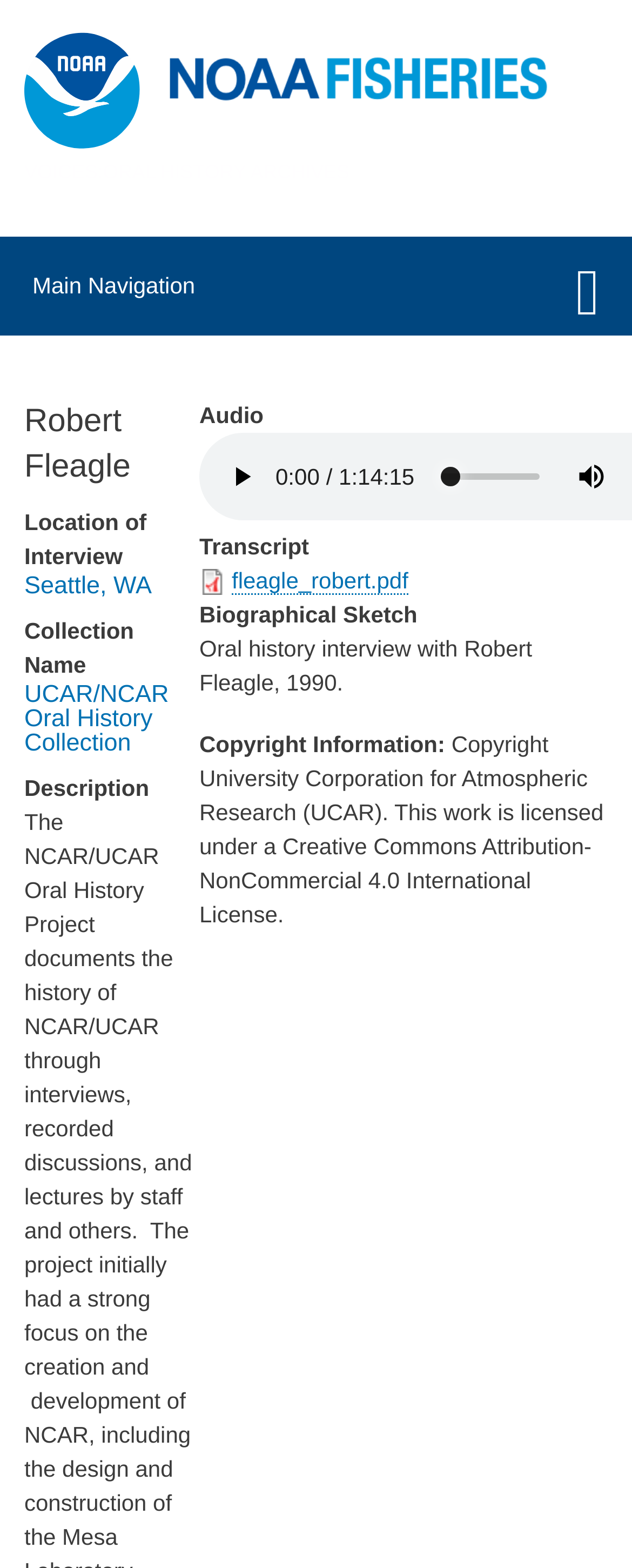Find the bounding box coordinates of the element to click in order to complete this instruction: "Download the transcript". The bounding box coordinates must be four float numbers between 0 and 1, denoted as [left, top, right, bottom].

[0.367, 0.362, 0.646, 0.379]